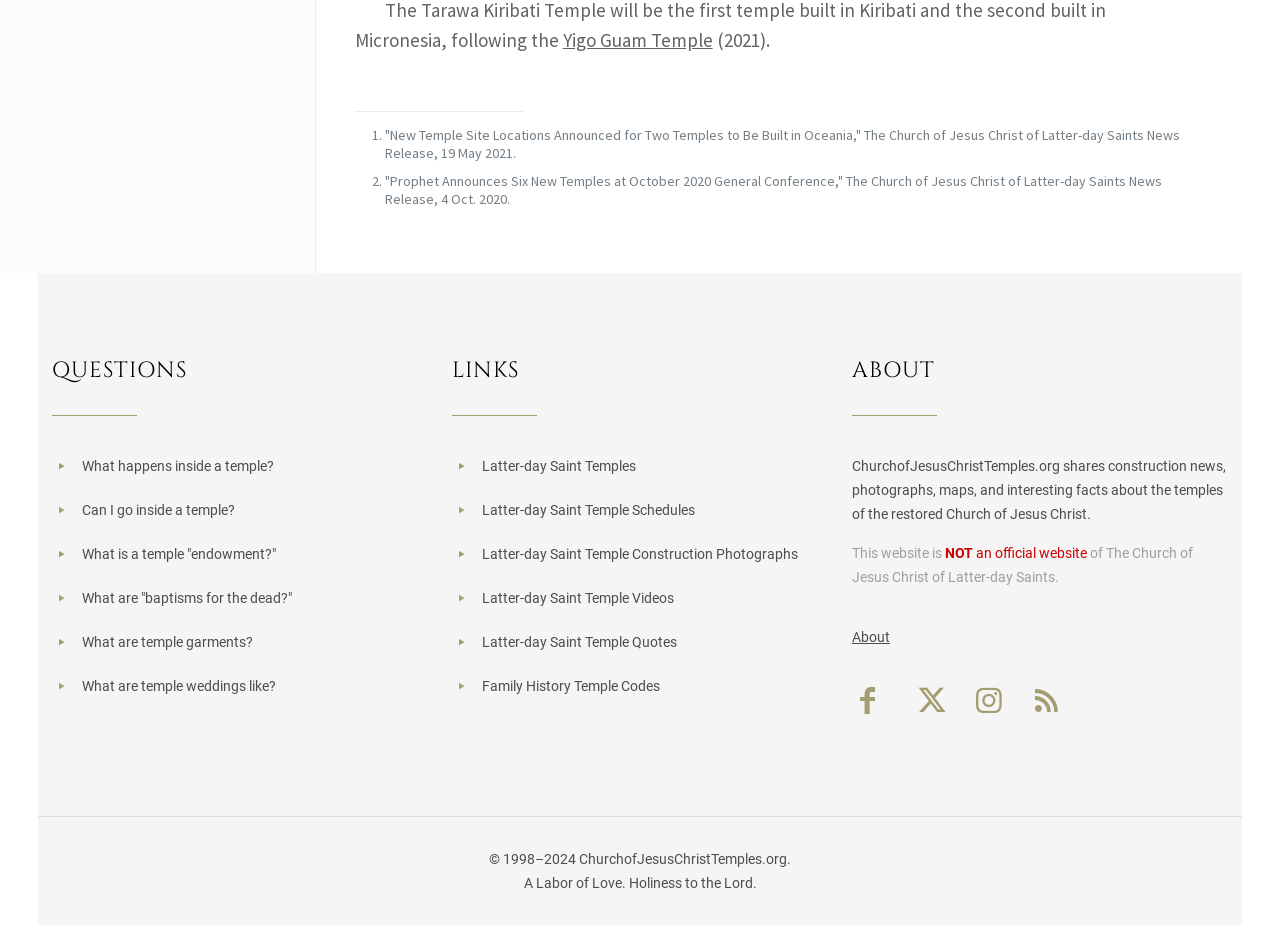Show me the bounding box coordinates of the clickable region to achieve the task as per the instruction: "Print the page".

None